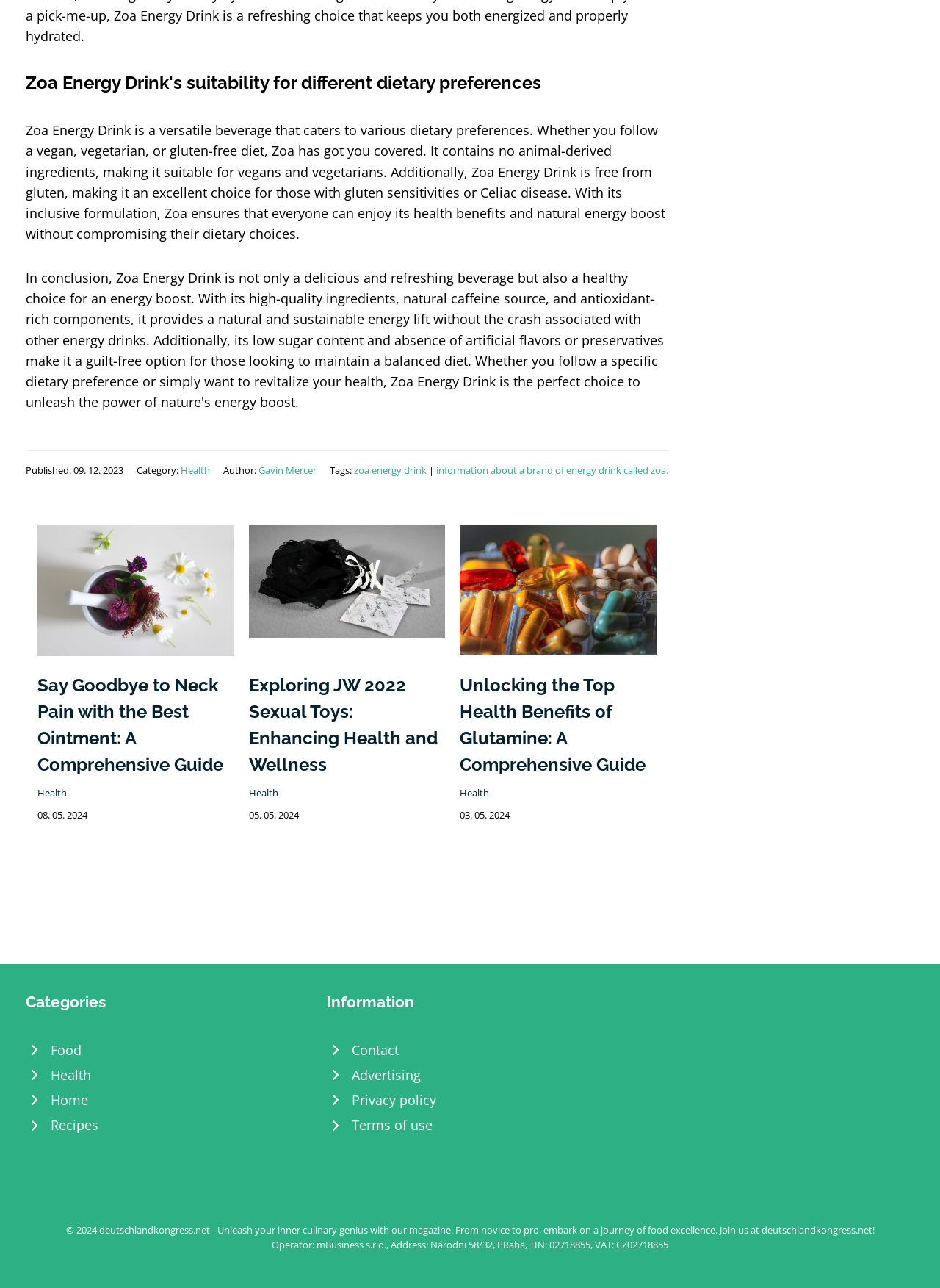What are the categories listed in the complementary section?
Refer to the screenshot and answer in one word or phrase.

Food, Health, Home, Recipes